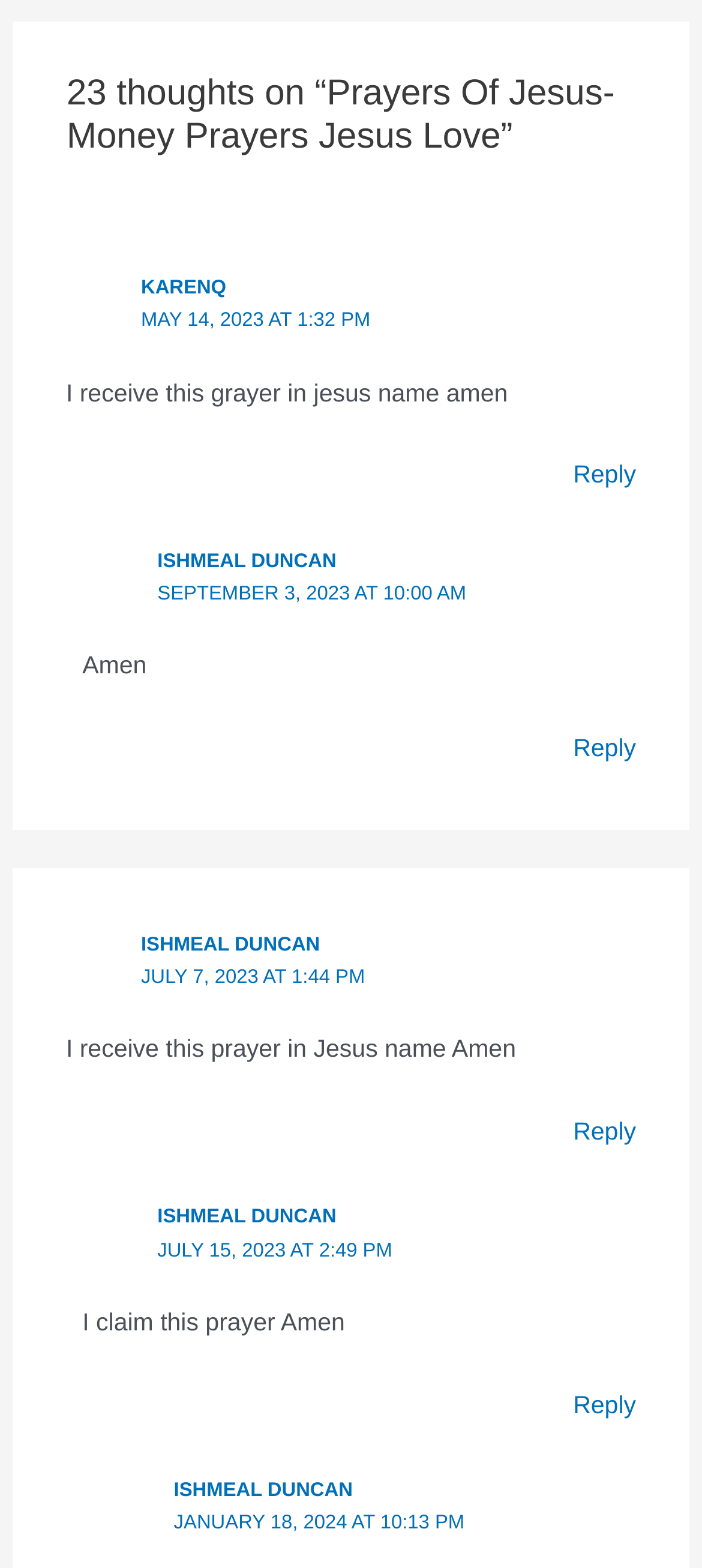Please identify the bounding box coordinates of the clickable region that I should interact with to perform the following instruction: "Click on the 'Reply to Ishmeal duncan' link". The coordinates should be expressed as four float numbers between 0 and 1, i.e., [left, top, right, bottom].

[0.816, 0.713, 0.906, 0.73]